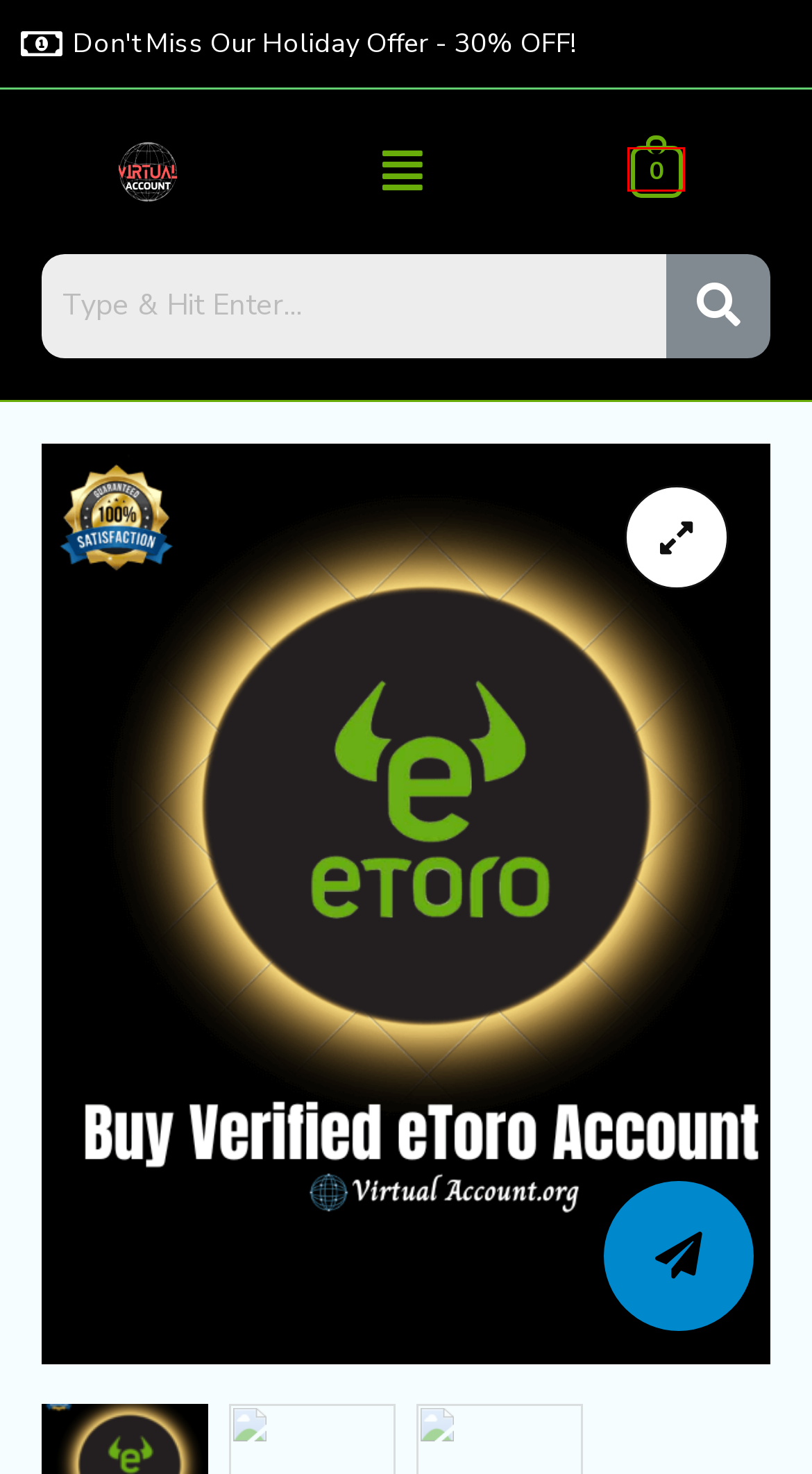Review the screenshot of a webpage that includes a red bounding box. Choose the webpage description that best matches the new webpage displayed after clicking the element within the bounding box. Here are the candidates:
A. Cart - virtualaccount.org
B. Buy Verified Monzo Account- 100% UK Verified Active Account
C. Home - virtualaccount.org
D. Others - virtualaccount.org
E. About Us - virtualaccount.org
F. Buy Verified Luno Accounts- 100% Active Best USA UK CA ACC
G. Online Wallet - virtualaccount.org
H. Trading Accounts - virtualaccount.org

A